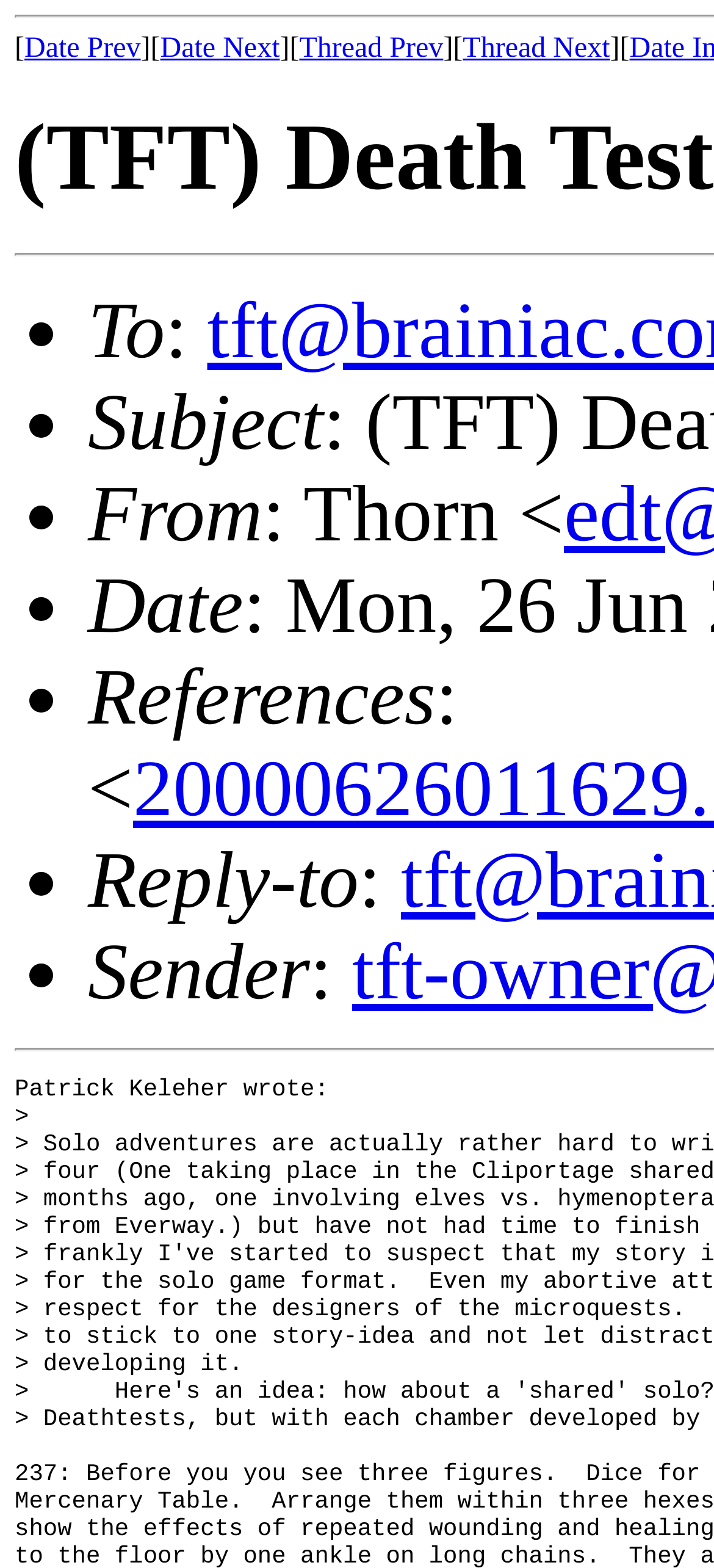What is the purpose of the 'Thread Prev' and 'Thread Next' links?
Based on the screenshot, provide your answer in one word or phrase.

Navigate through threads